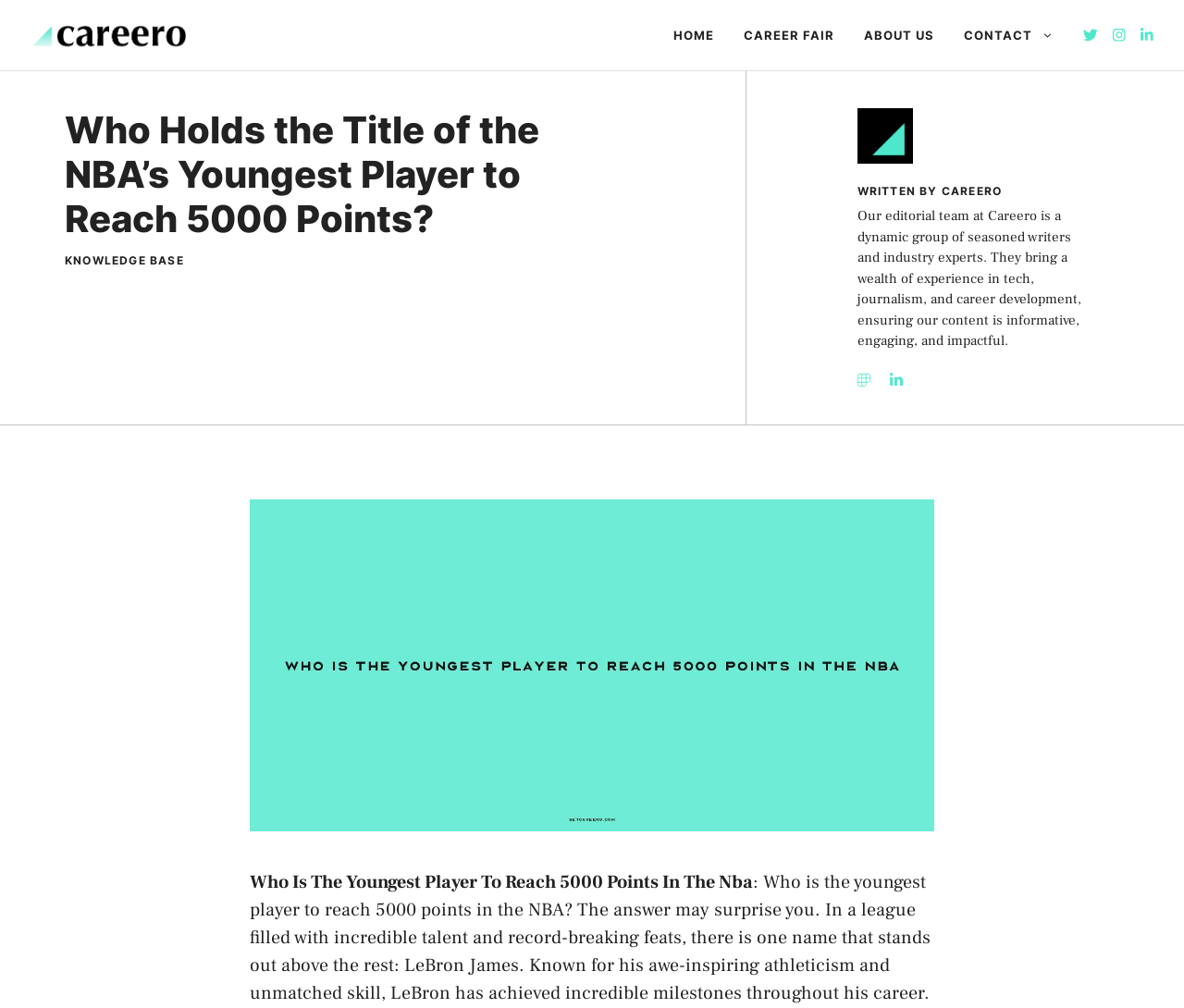Provide a brief response to the question using a single word or phrase: 
How many navigation links are there?

5